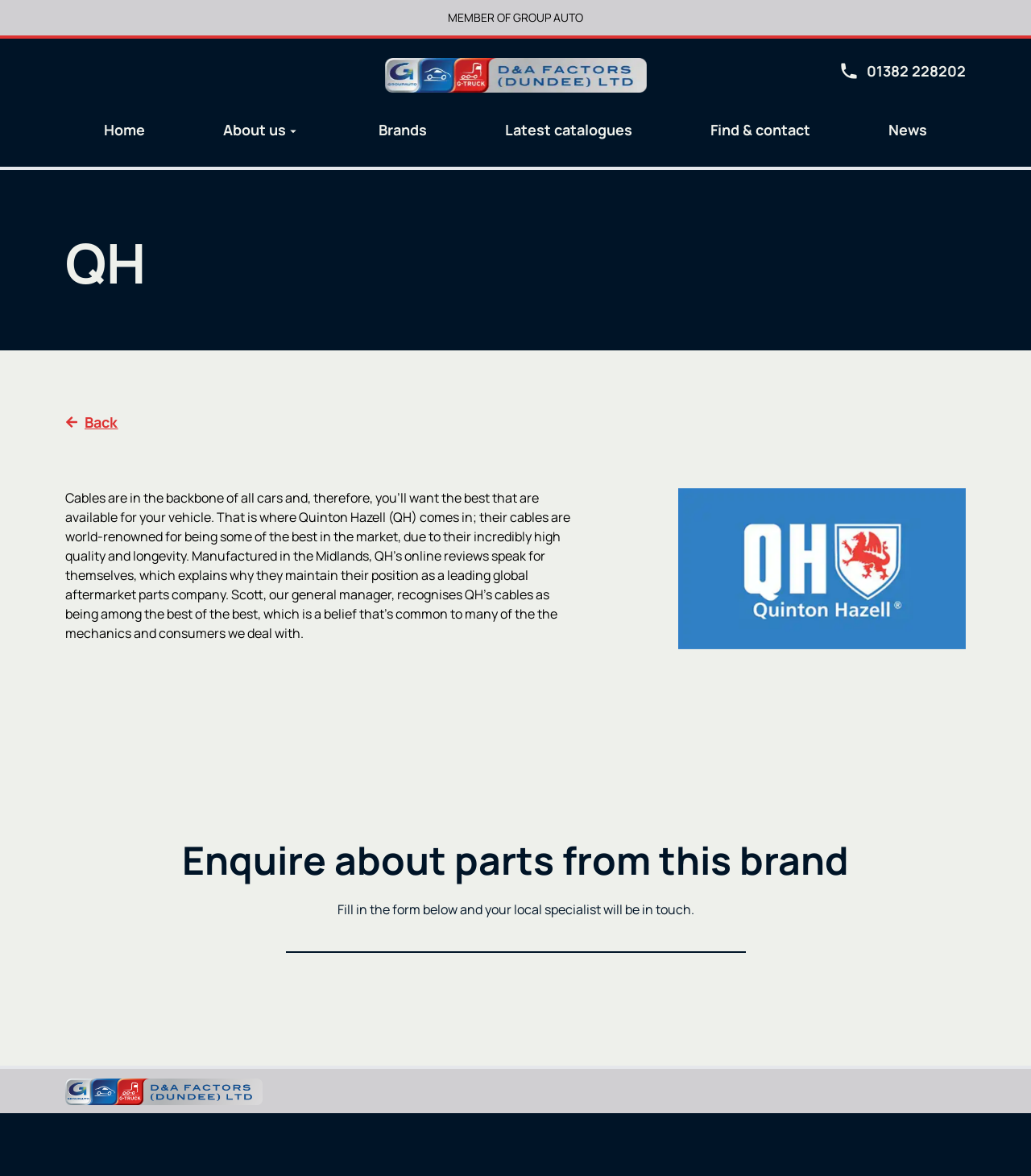Determine the bounding box coordinates for the HTML element described here: "About us".

[0.217, 0.095, 0.292, 0.125]